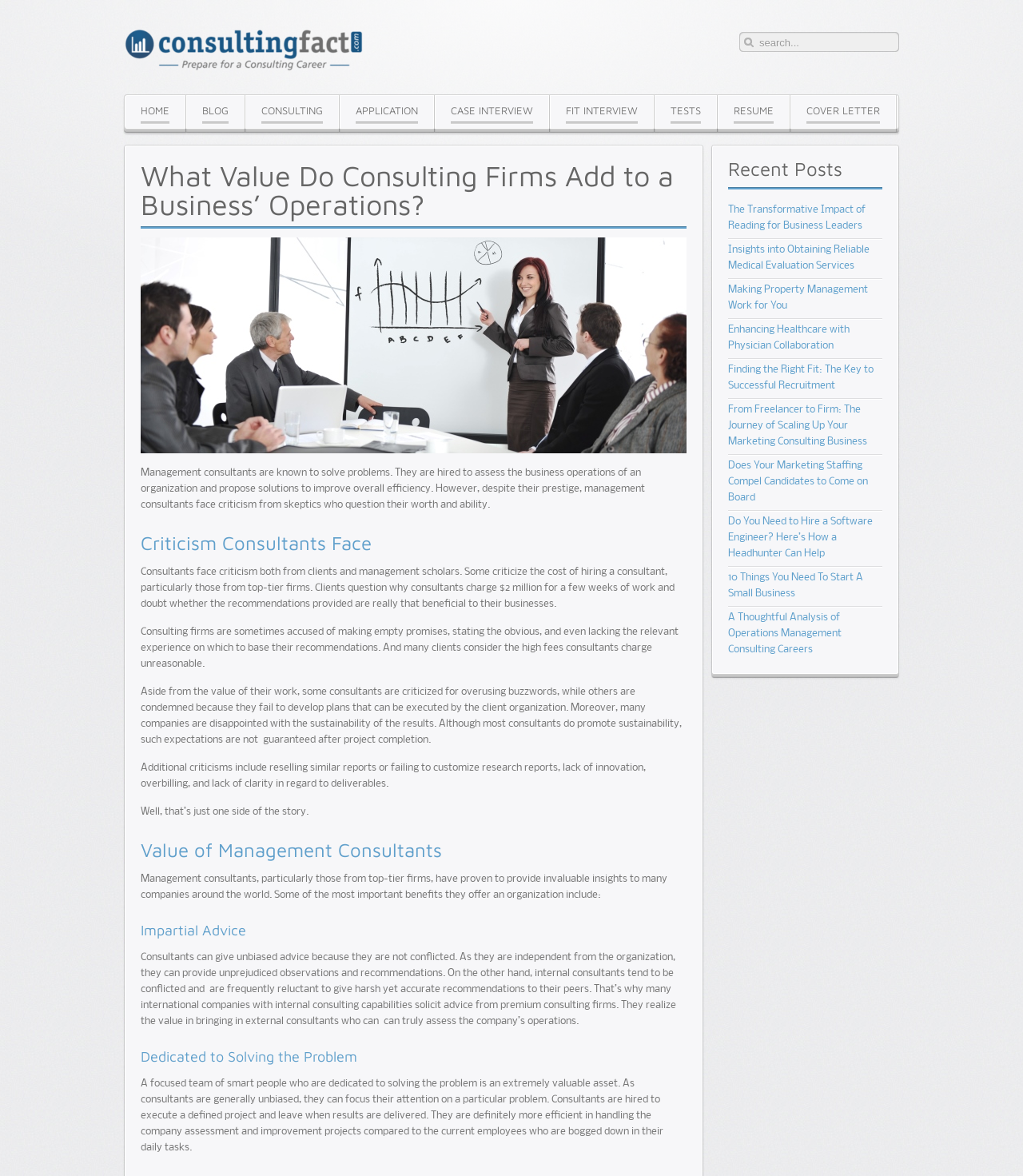Given the description of a UI element: "Gifts for Sport Lovers", identify the bounding box coordinates of the matching element in the webpage screenshot.

None